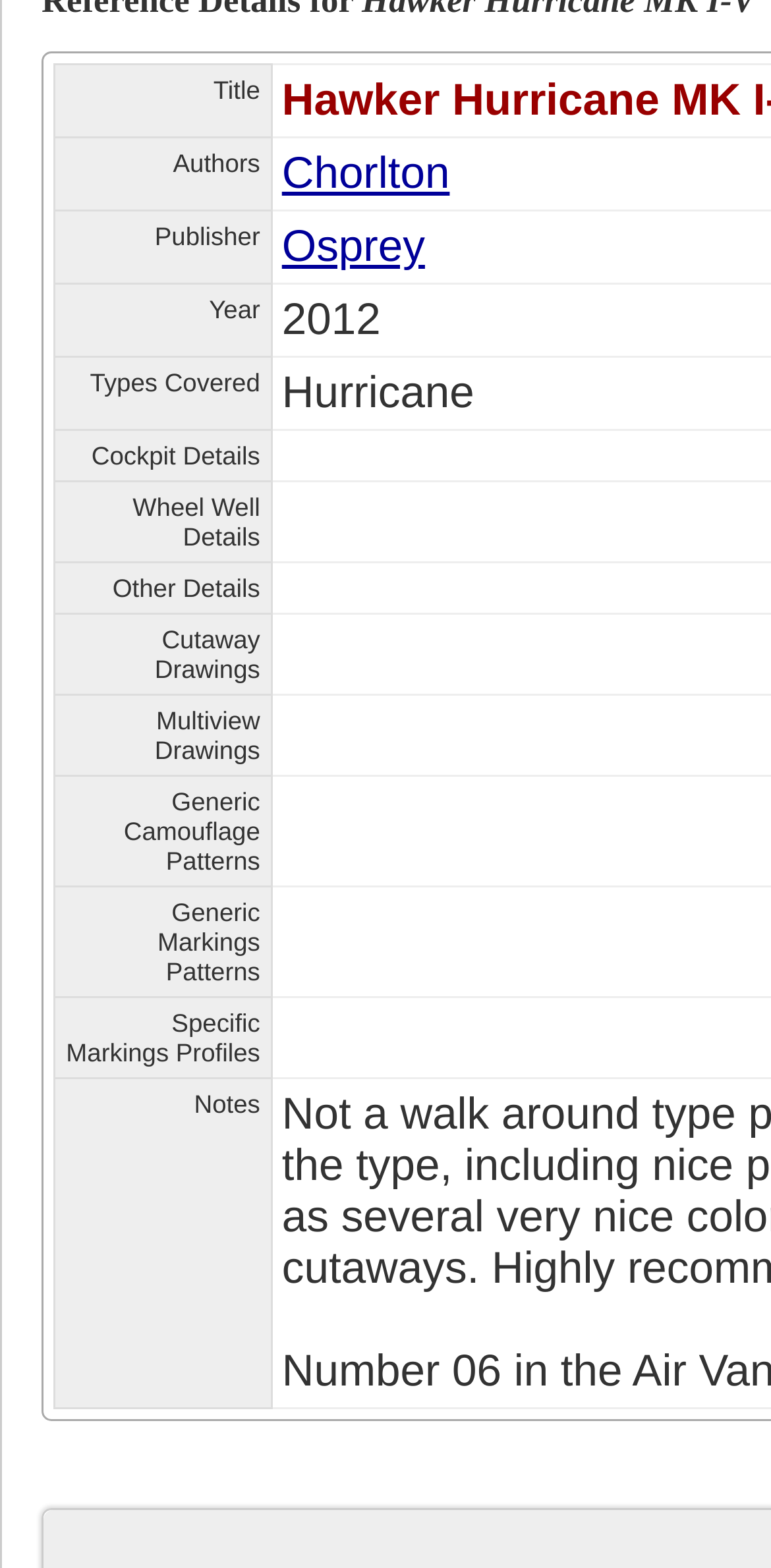Identify the bounding box of the UI element that matches this description: "Chorlton".

[0.366, 0.094, 0.583, 0.126]